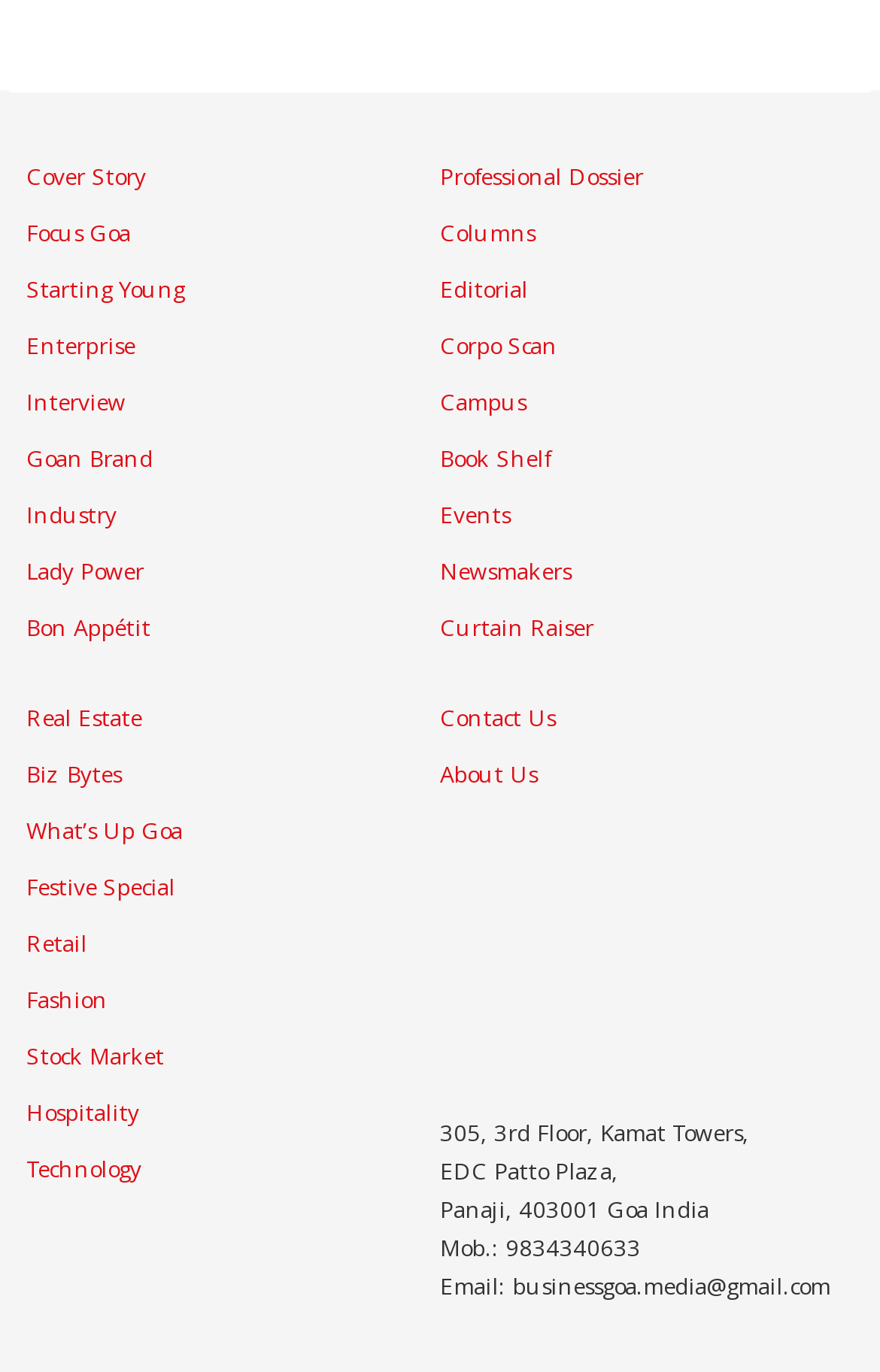Please identify the bounding box coordinates of the element on the webpage that should be clicked to follow this instruction: "Check out What’s Up Goa". The bounding box coordinates should be given as four float numbers between 0 and 1, formatted as [left, top, right, bottom].

[0.03, 0.594, 0.207, 0.617]